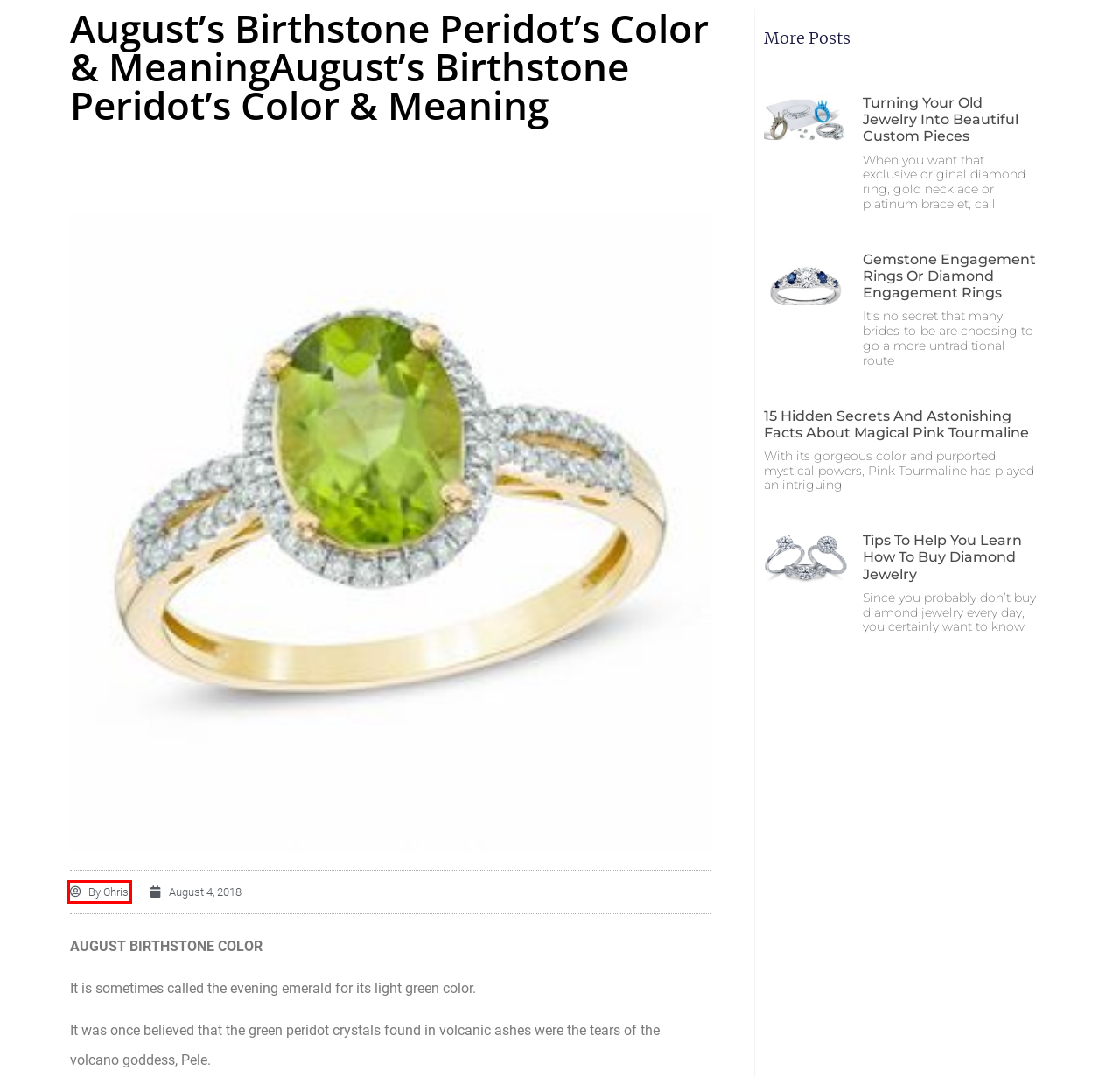Look at the screenshot of a webpage with a red bounding box and select the webpage description that best corresponds to the new page after clicking the element in the red box. Here are the options:
A. Chris, Author At Beryl Jewelers
B. Turning Your Old Jewelry Into Beautiful Custom Pieces
C. Gemstone Engagement Rings Or Diamond? Which Is Better?
D. 11 Romantic Ways To Propose - Beryl Jewelers
E. August 4, 2018 - Beryl Jewelers
F. Tips To Help You Learn How To Buy Diamond Jewelry | Beryl & Co.
G. Magical Pink Tourmaline: 15 Hidden Secrets And Facts Of It
H. Engagement Rings 101: Terms You Should Know - Beryl Jewelers

A